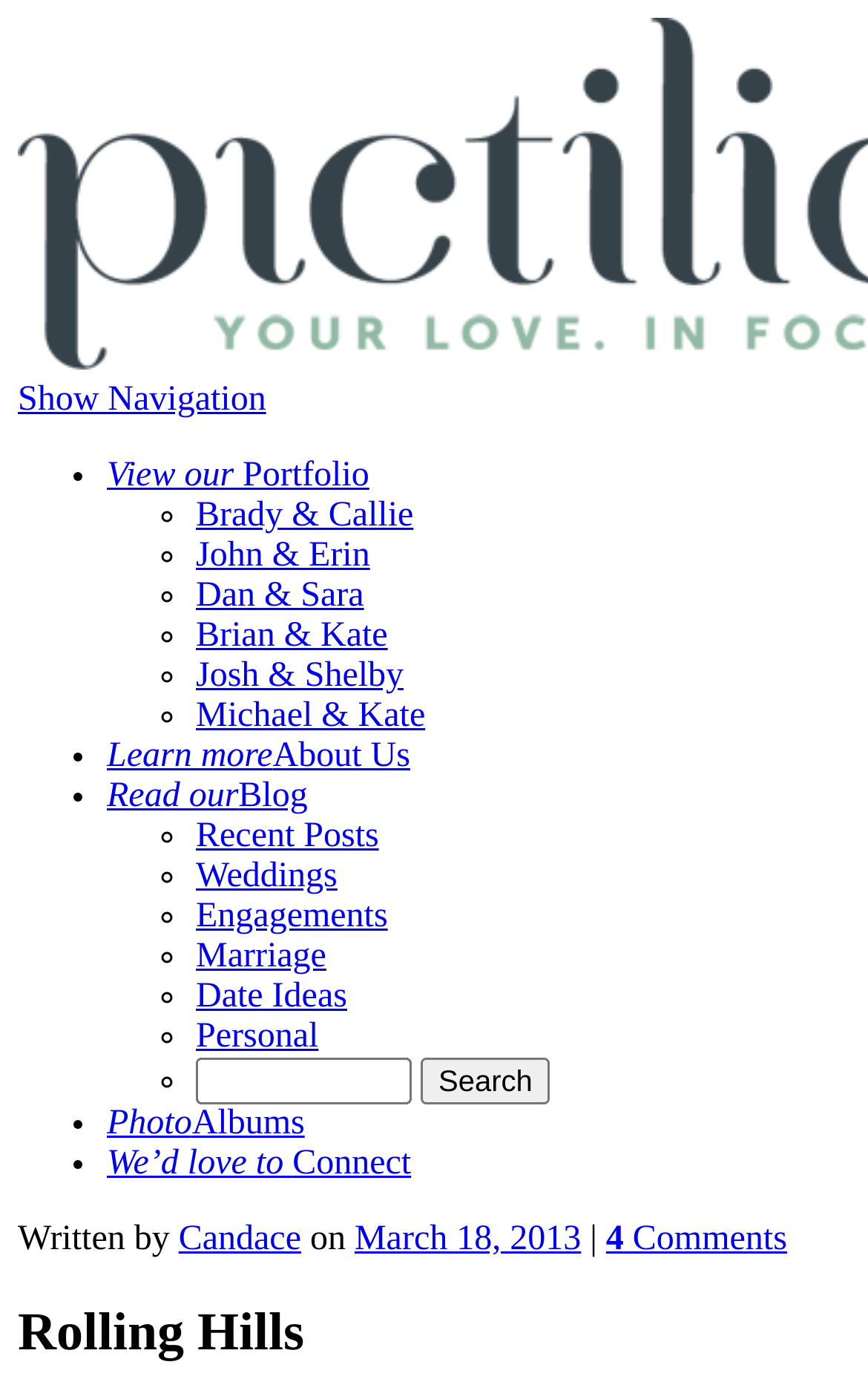Please specify the bounding box coordinates of the element that should be clicked to execute the given instruction: 'View our Portfolio'. Ensure the coordinates are four float numbers between 0 and 1, expressed as [left, top, right, bottom].

[0.123, 0.33, 0.425, 0.358]